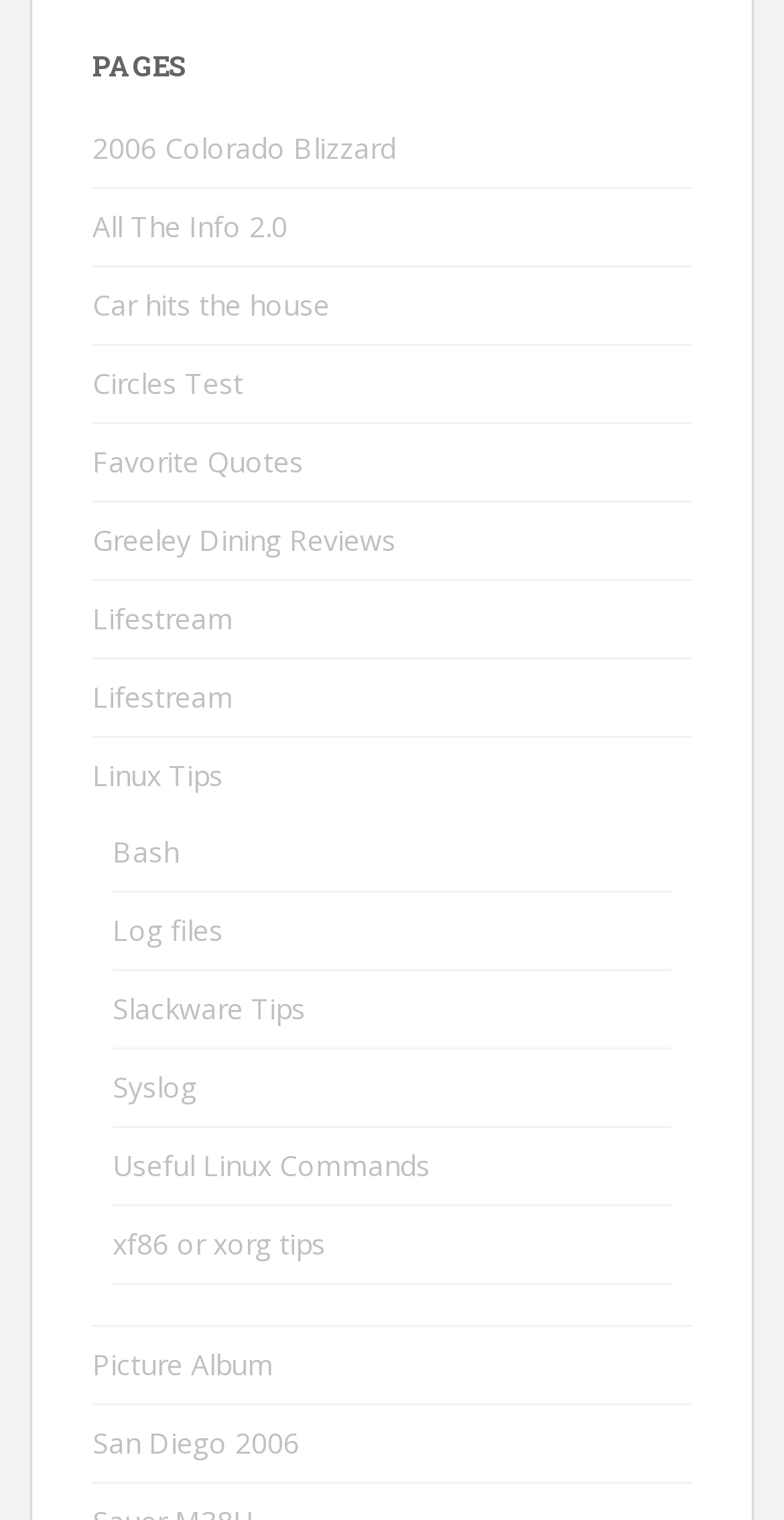Answer the following query with a single word or phrase:
What is the first link on the webpage?

2006 Colorado Blizzard